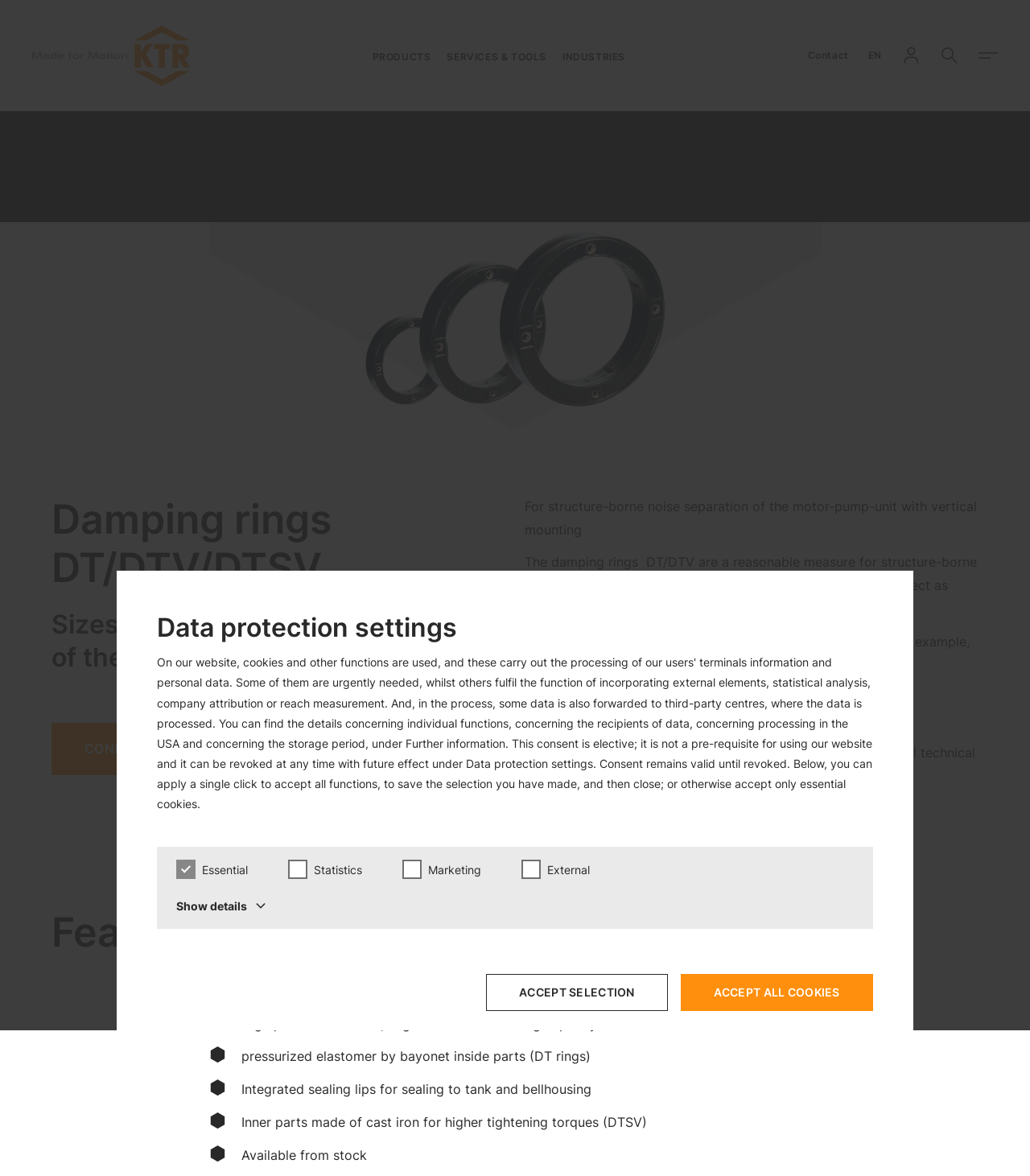Examine the image and give a thorough answer to the following question:
What is the company name?

The company name can be found in the logo at the top left corner of the webpage, which is an image with the text 'Logo KTR - Go to homepage'.